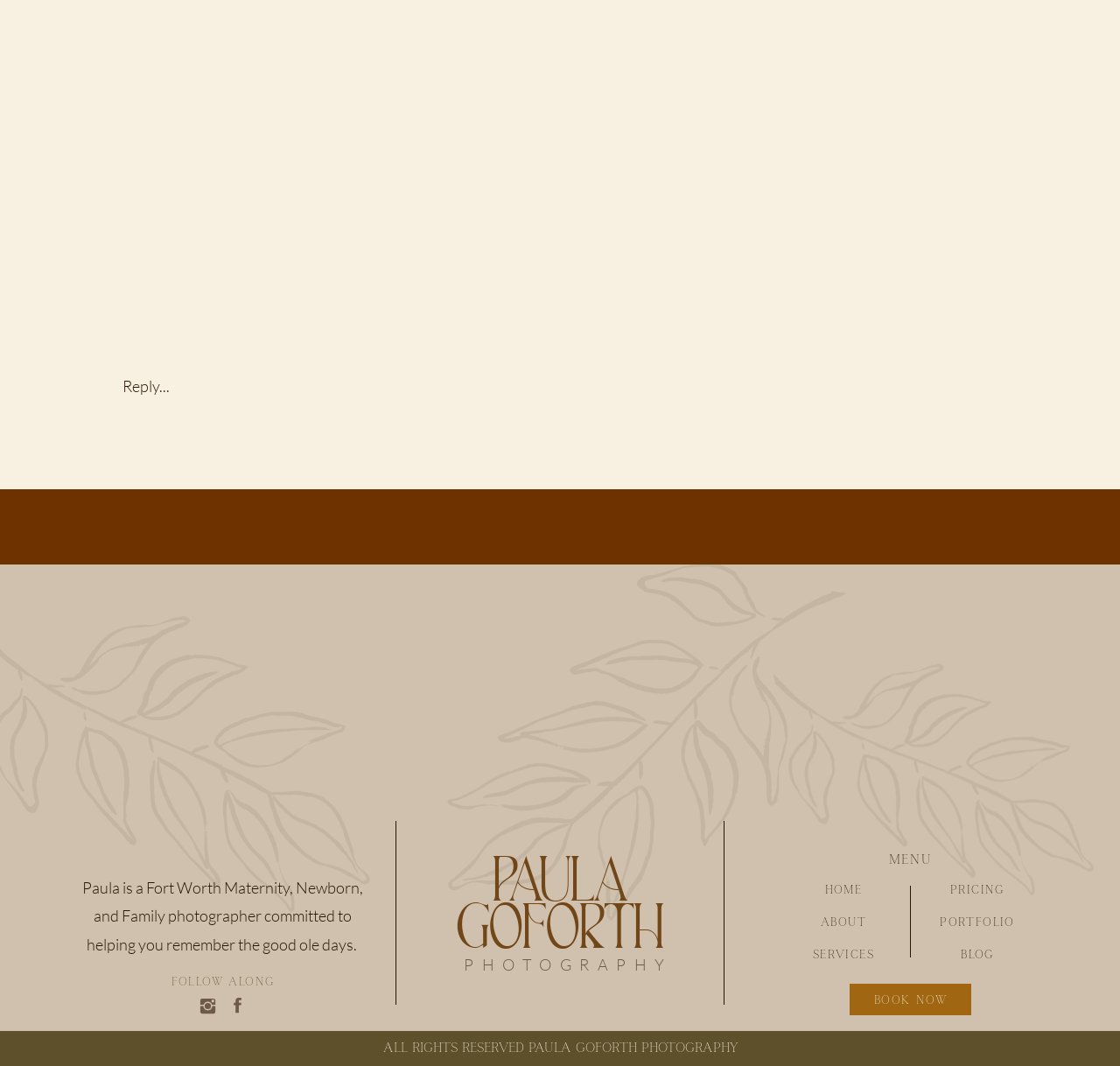What is the photographer's name?
Answer the question with as much detail as possible.

The photographer's name is mentioned in the heading 'PAULA GOFORTH' with coordinates [0.401, 0.807, 0.599, 0.892].